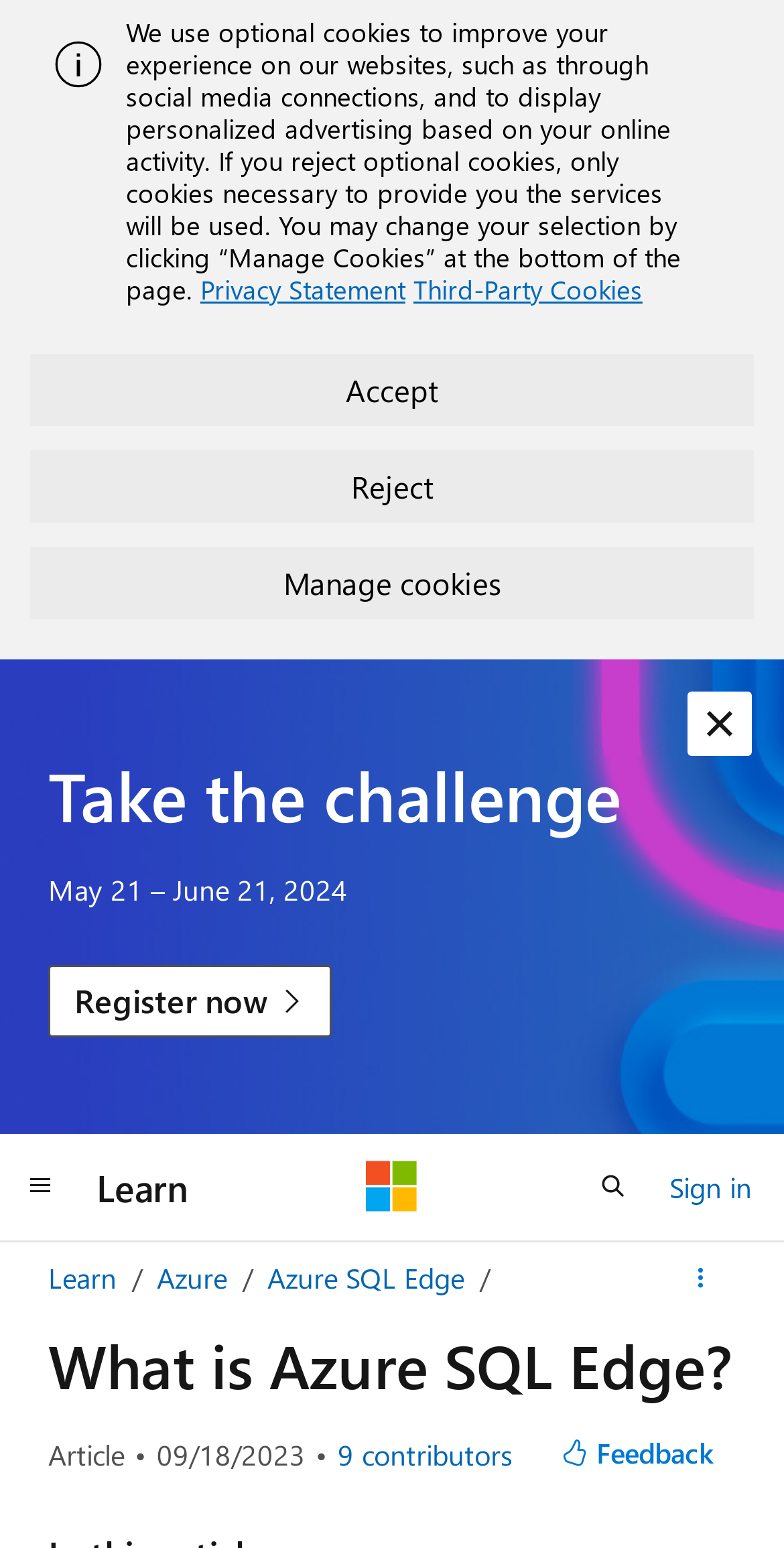Create a detailed summary of all the visual and textual information on the webpage.

The webpage is about Azure SQL Edge, with a prominent heading "What is Azure SQL Edge?" at the top. Below this heading, there is a section with a challenge, which is taking place from May 21 to June 21, 2024, and a "Register now" link. 

At the very top of the page, there is a notification alert with a cookie policy message, accompanied by three buttons: "Accept", "Reject", and "Manage cookies". There is also a small image on the top left corner.

On the top navigation bar, there are links to "Learn", "Microsoft", and "Sign in", as well as a search button and a global navigation button. 

The main content area has a section with links to "Learn", "Azure", and "Azure SQL Edge", which suggests that the page is part of a learning or documentation portal. 

There is a details section with a disclosure triangle, which can be expanded to reveal more actions. Below this, there is a heading "What is Azure SQL Edge?" followed by an article section with a review date of September 18, 2023, and a list of 9 contributors. There is also a "View all contributors" button and a "Feedback" button at the bottom.